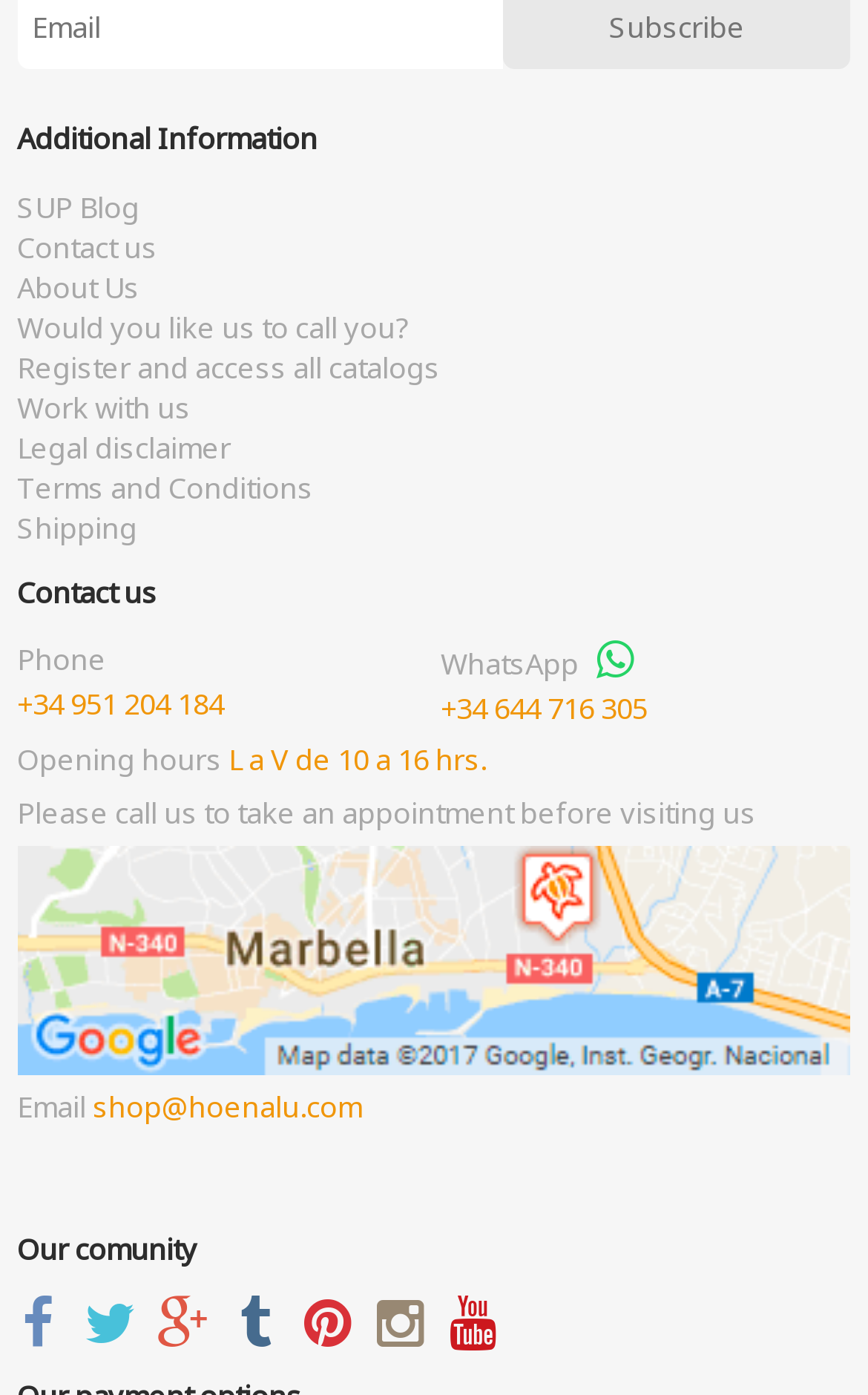Locate the bounding box coordinates of the region to be clicked to comply with the following instruction: "Notify me when this product is available". The coordinates must be four float numbers between 0 and 1, in the form [left, top, right, bottom].

None